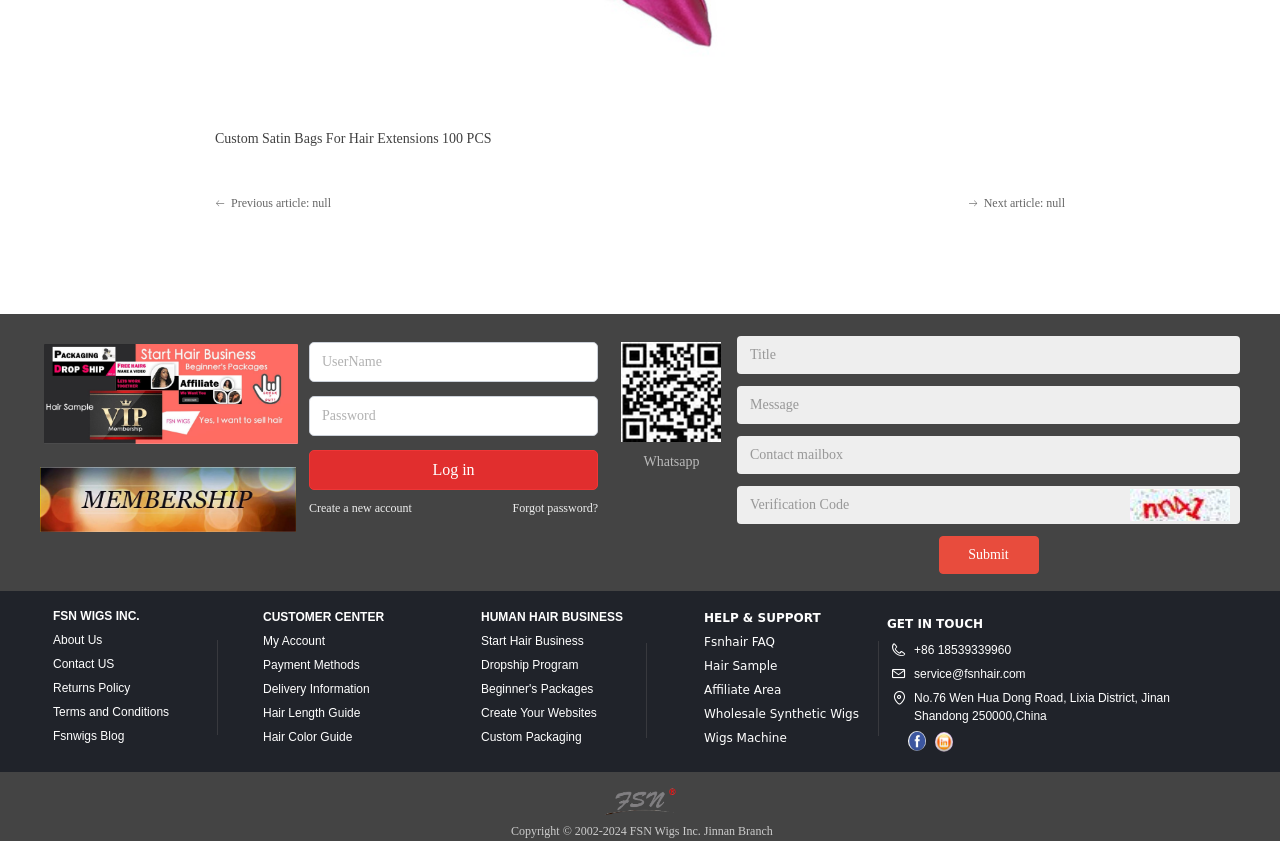Show the bounding box coordinates of the element that should be clicked to complete the task: "Log in with your username and password".

[0.252, 0.408, 0.438, 0.453]